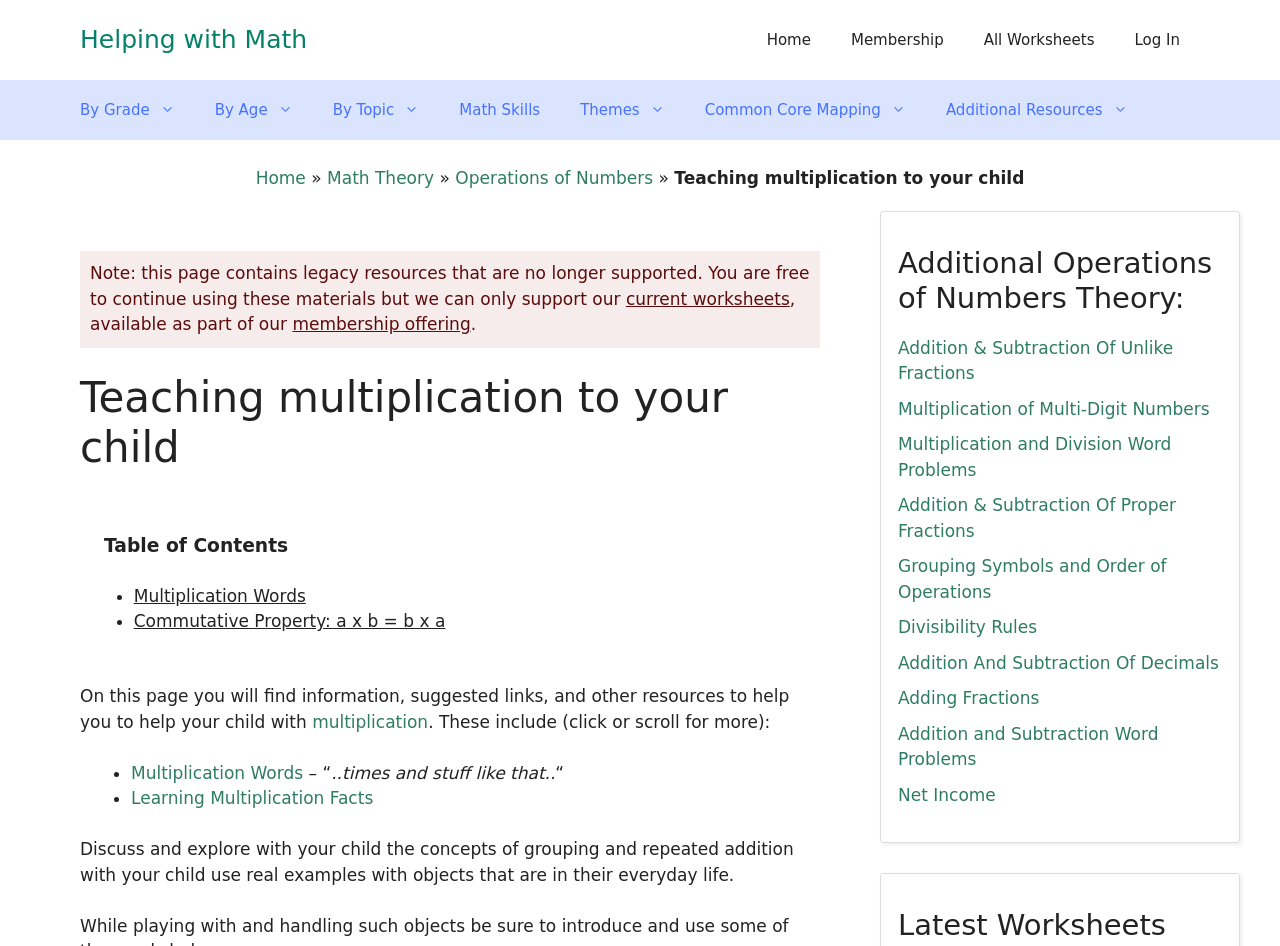Please locate the UI element described by "Addition and Subtraction Word Problems" and provide its bounding box coordinates.

[0.702, 0.763, 0.955, 0.817]